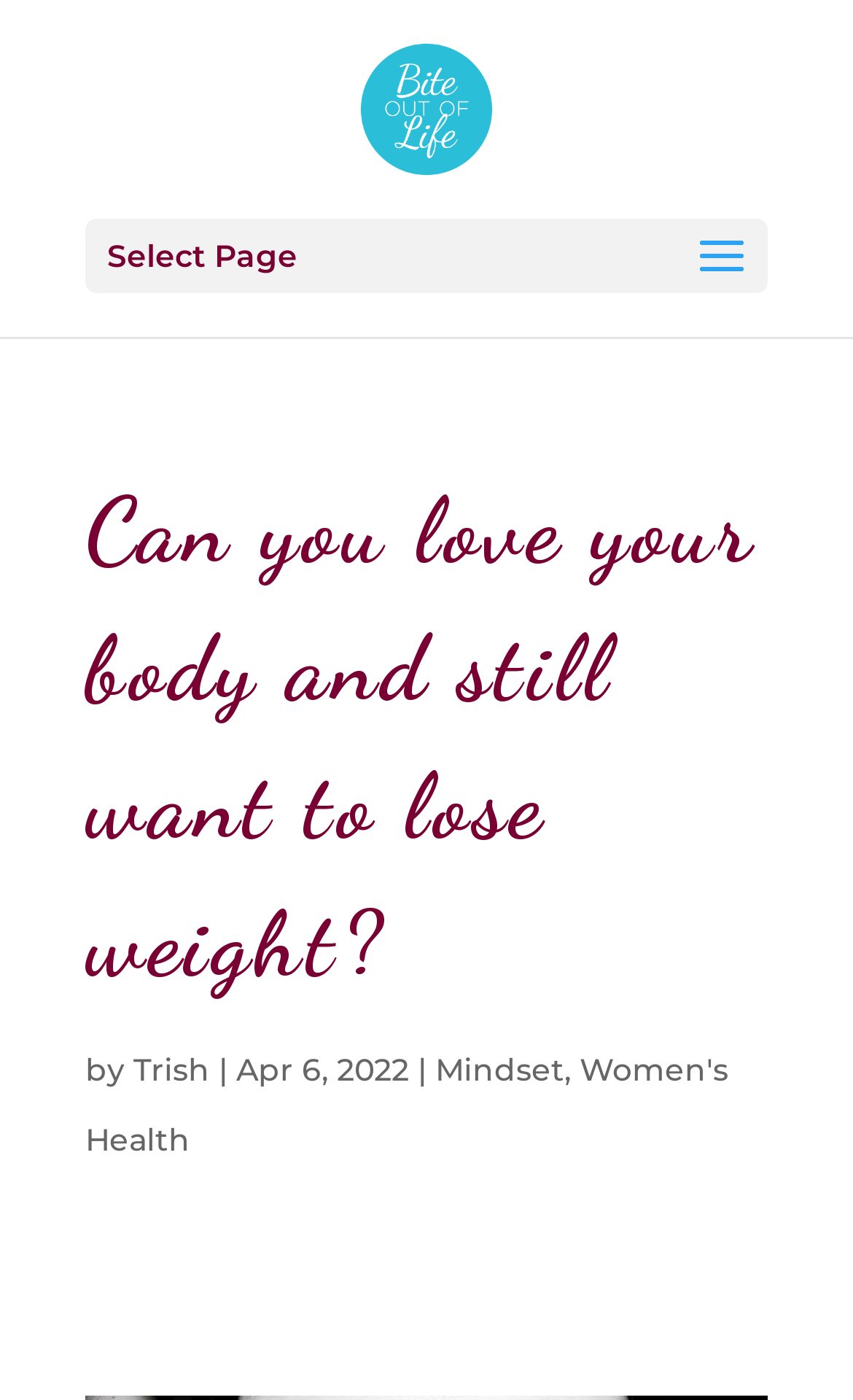Identify the bounding box for the described UI element. Provide the coordinates in (top-left x, top-left y, bottom-right x, bottom-right y) format with values ranging from 0 to 1: FAQ

None